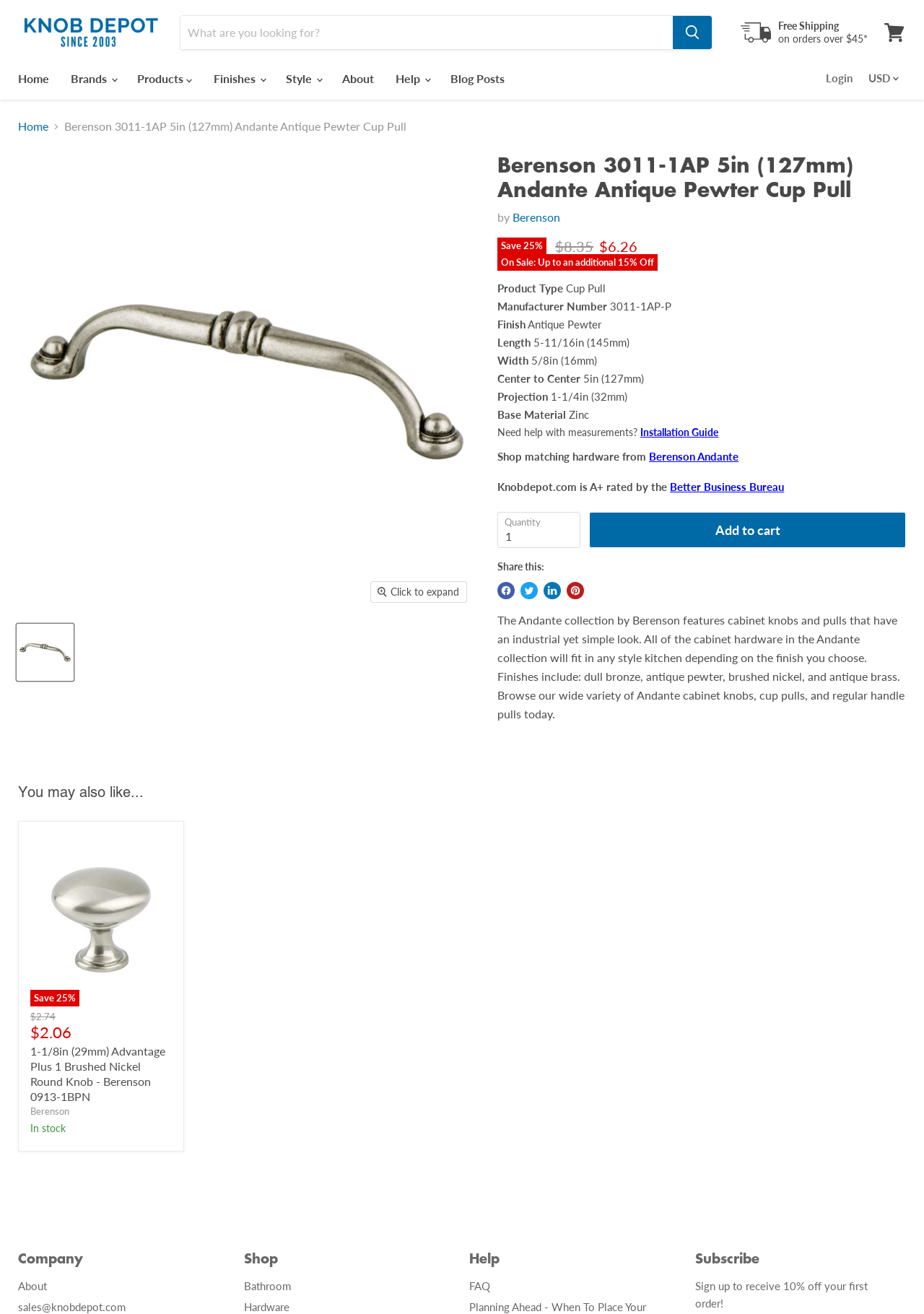Answer the following inquiry with a single word or phrase:
What is the brand of the product?

Berenson